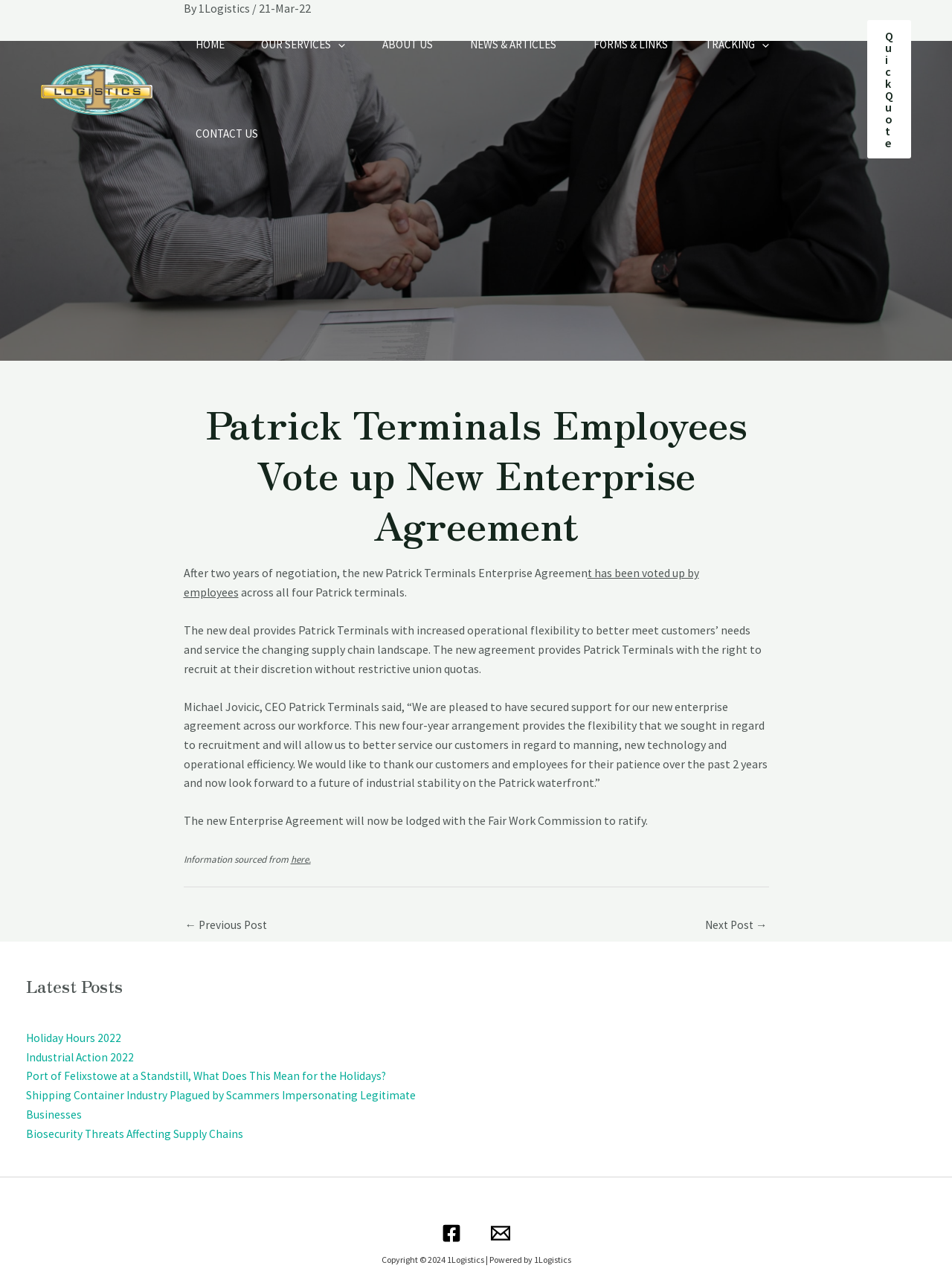Locate the bounding box coordinates of the element that needs to be clicked to carry out the instruction: "Follow 1Logistics on Facebook". The coordinates should be given as four float numbers ranging from 0 to 1, i.e., [left, top, right, bottom].

[0.464, 0.953, 0.484, 0.968]